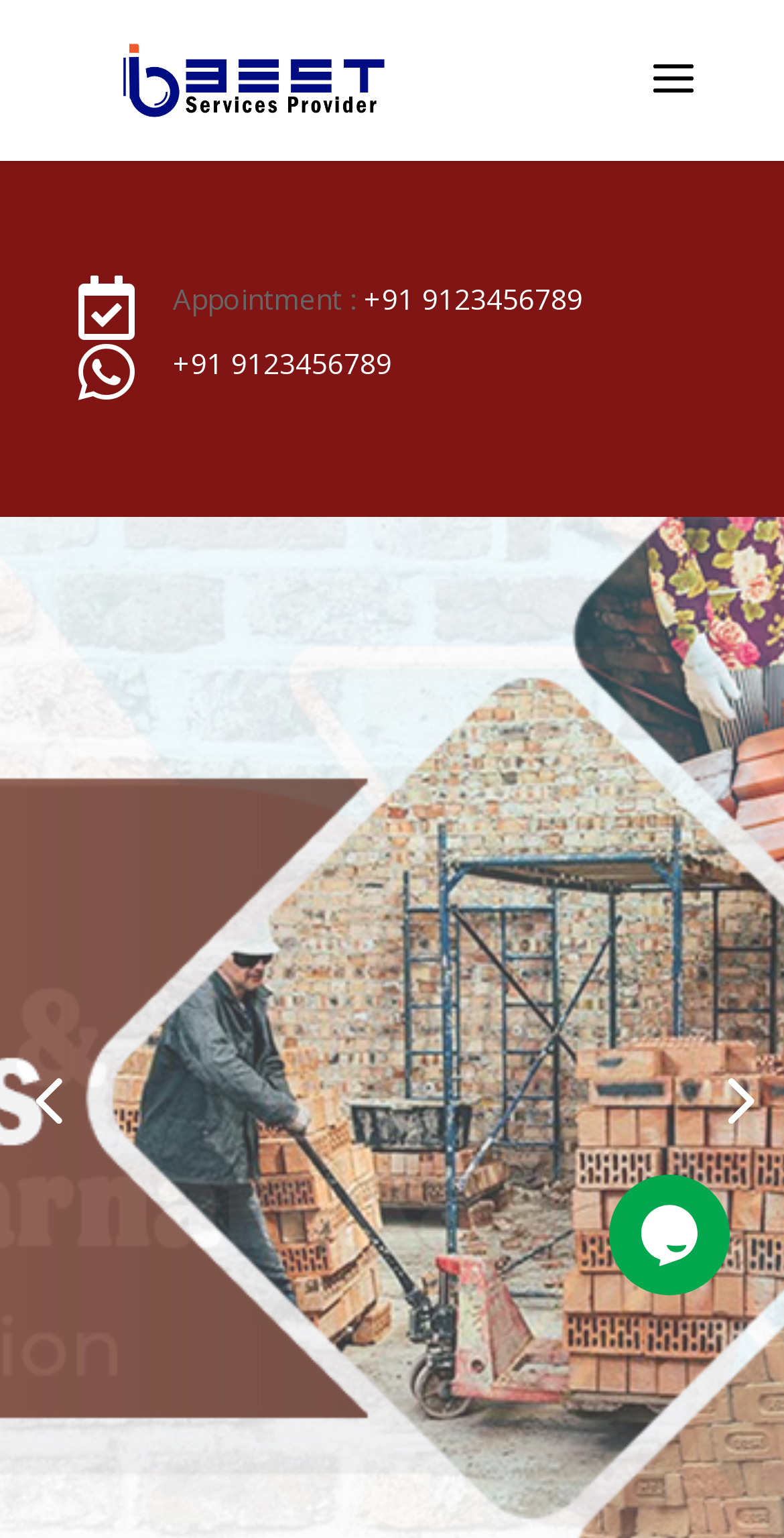What is the purpose of the iframe on the webpage?
Using the visual information, respond with a single word or phrase.

chat widget